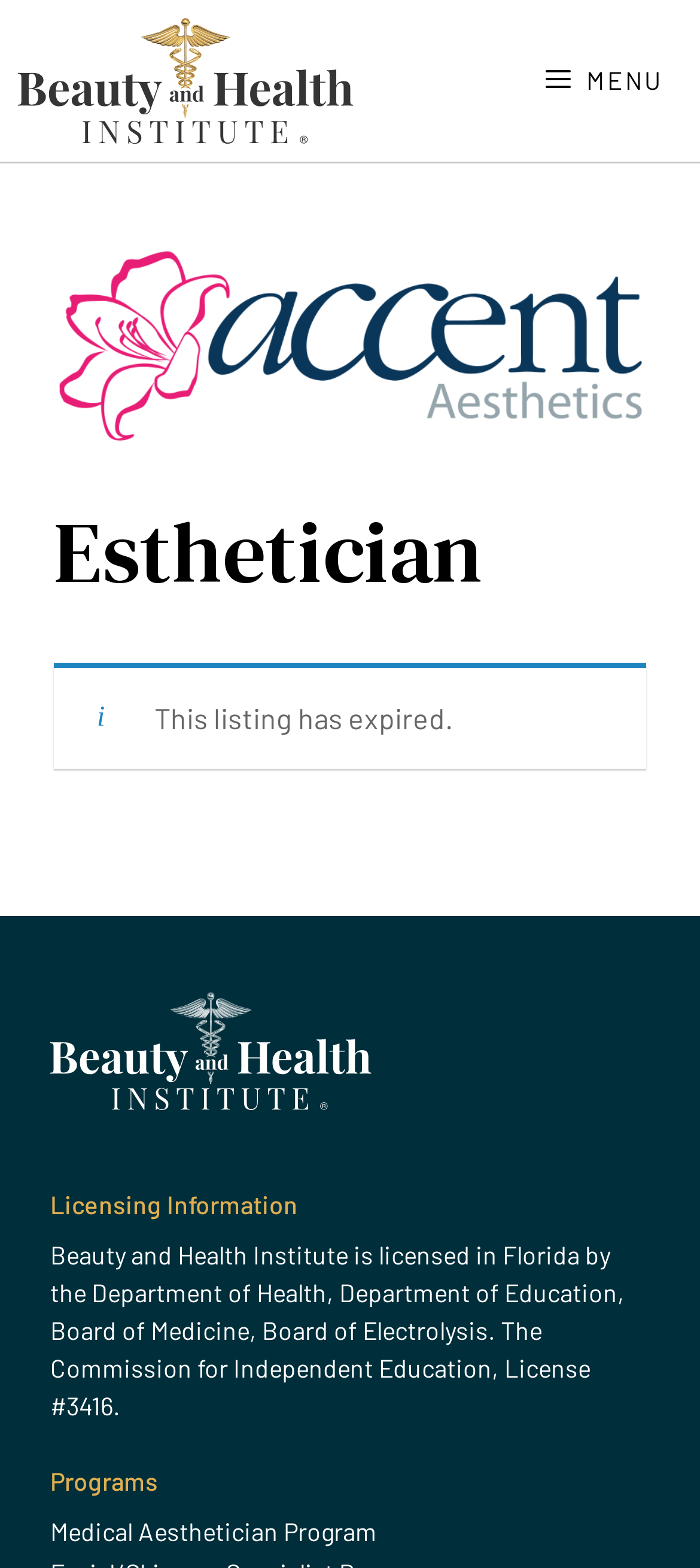Answer the following query concisely with a single word or phrase:
What is the name of the institute?

Beauty and Health Institute